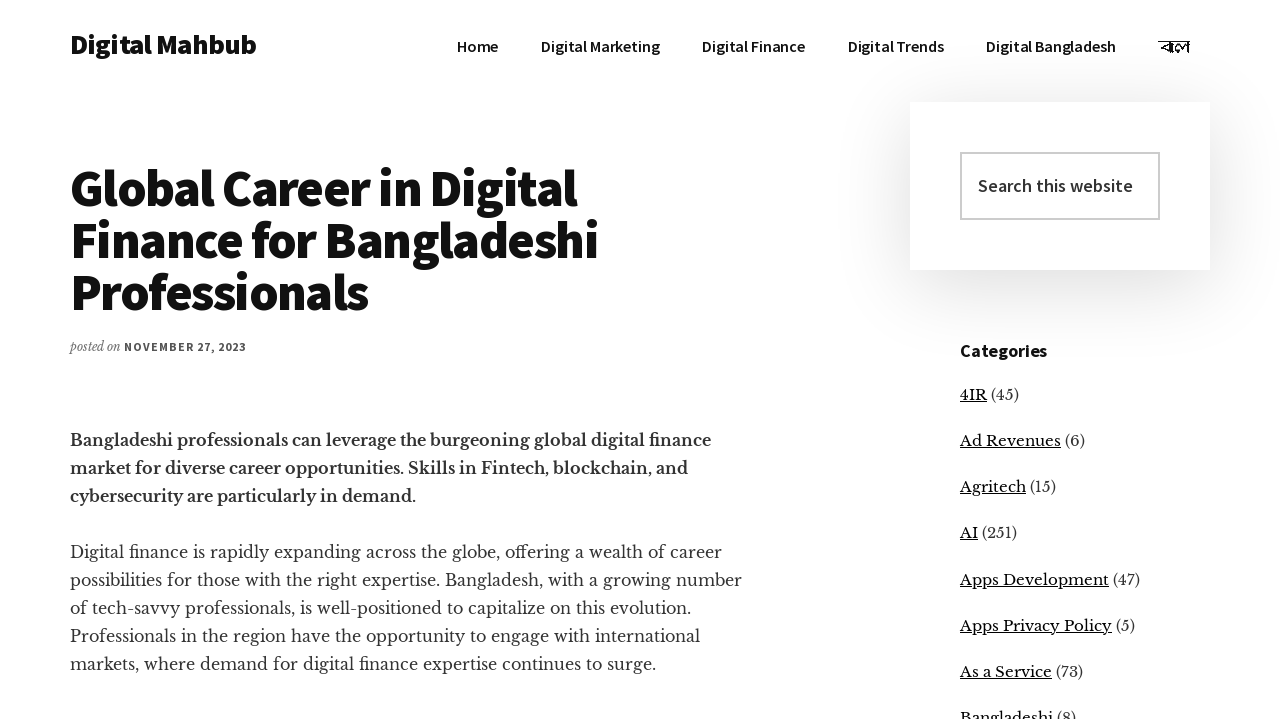Write a detailed summary of the webpage.

The webpage is about digital finance and career opportunities for Bangladeshi professionals. At the top, there are three links to skip to main content, primary sidebar, and footer. Below these links, there is a logo "Digital Mahbub" with a tagline "Your Digital Destination". 

On the top navigation bar, there are six links: "Home", "Digital Marketing", "Digital Finance", "Digital Trends", "Digital Bangladesh", and "বাংলা". 

Below the navigation bar, there is a header section with a title "Global Career in Digital Finance for Bangladeshi Professionals" and a posting date "NOVEMBER 27, 2023". 

The main content area has two paragraphs of text. The first paragraph discusses the growing demand for digital finance skills in Bangladesh, while the second paragraph elaborates on the career opportunities in digital finance for Bangladeshi professionals.

To the right of the main content area, there is a primary sidebar with a search box at the top, followed by a list of categories including "4IR", "Ad Revenues", "Agritech", "AI", "Apps Development", "Apps Privacy Policy", and "As a Service". Each category has a number in parentheses, indicating the number of related articles or posts.